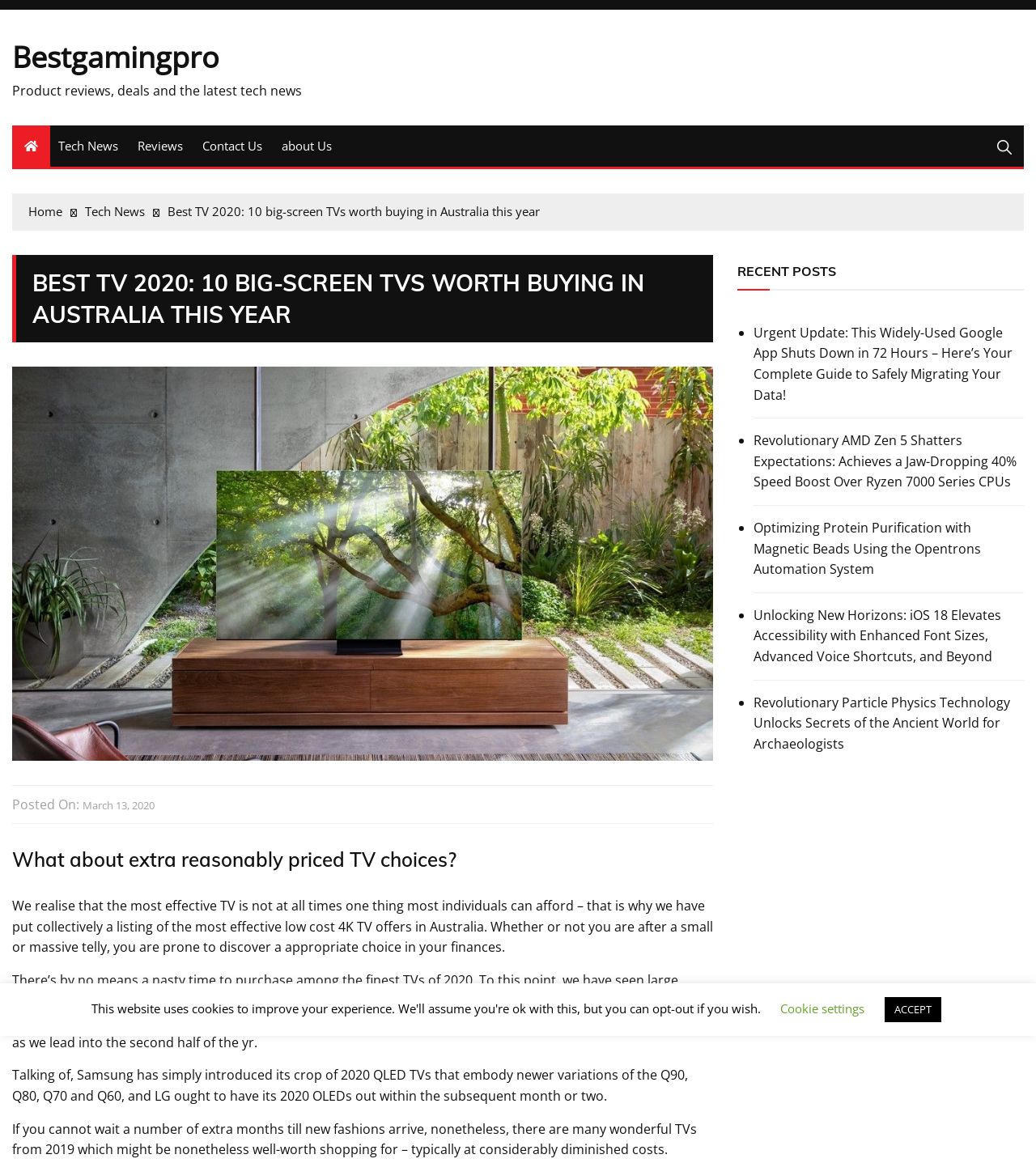Find the bounding box of the UI element described as follows: "Cookie settings".

[0.753, 0.86, 0.834, 0.874]